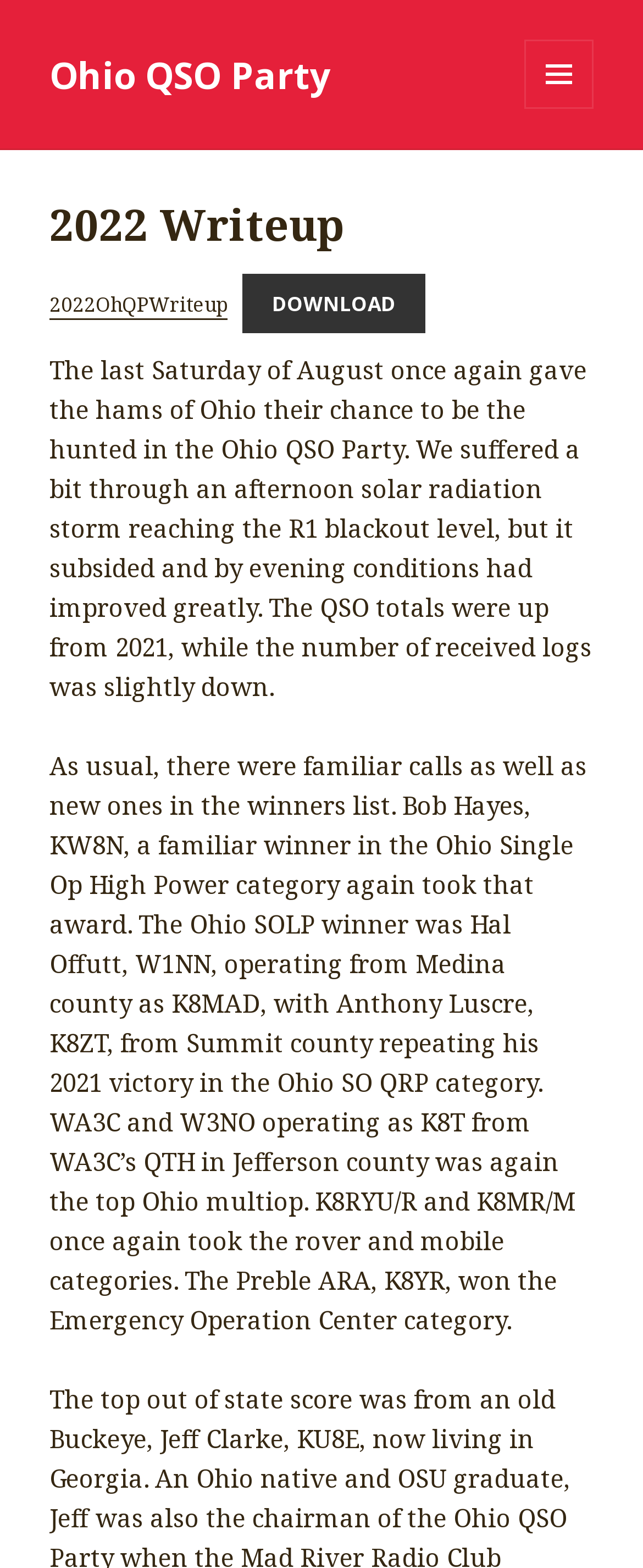Illustrate the webpage's structure and main components comprehensively.

The webpage is about the 2022 Ohio QSO Party write-up. At the top-left corner, there is a link to the "Ohio QSO Party" website. On the top-right corner, there is a button with a menu icon, which is not expanded by default. 

Below the button, there is a header section with a heading that reads "2022 Writeup". Underneath the heading, there are two links: "2022OhQPWriteup" and "DOWNLOAD", with the latter having a description. 

The main content of the webpage is a block of text that describes the Ohio QSO Party event, including the challenges faced due to a solar radiation storm and the improvement in conditions later in the evening. The text also mentions the increase in QSO totals compared to 2021 and the decrease in received logs. 

Further down, there is another block of text that lists the winners of various categories, including Ohio Single Op High Power, Ohio SOLP, Ohio SO QRP, and others. The winners' names and call signs are mentioned, along with their operating locations and categories.